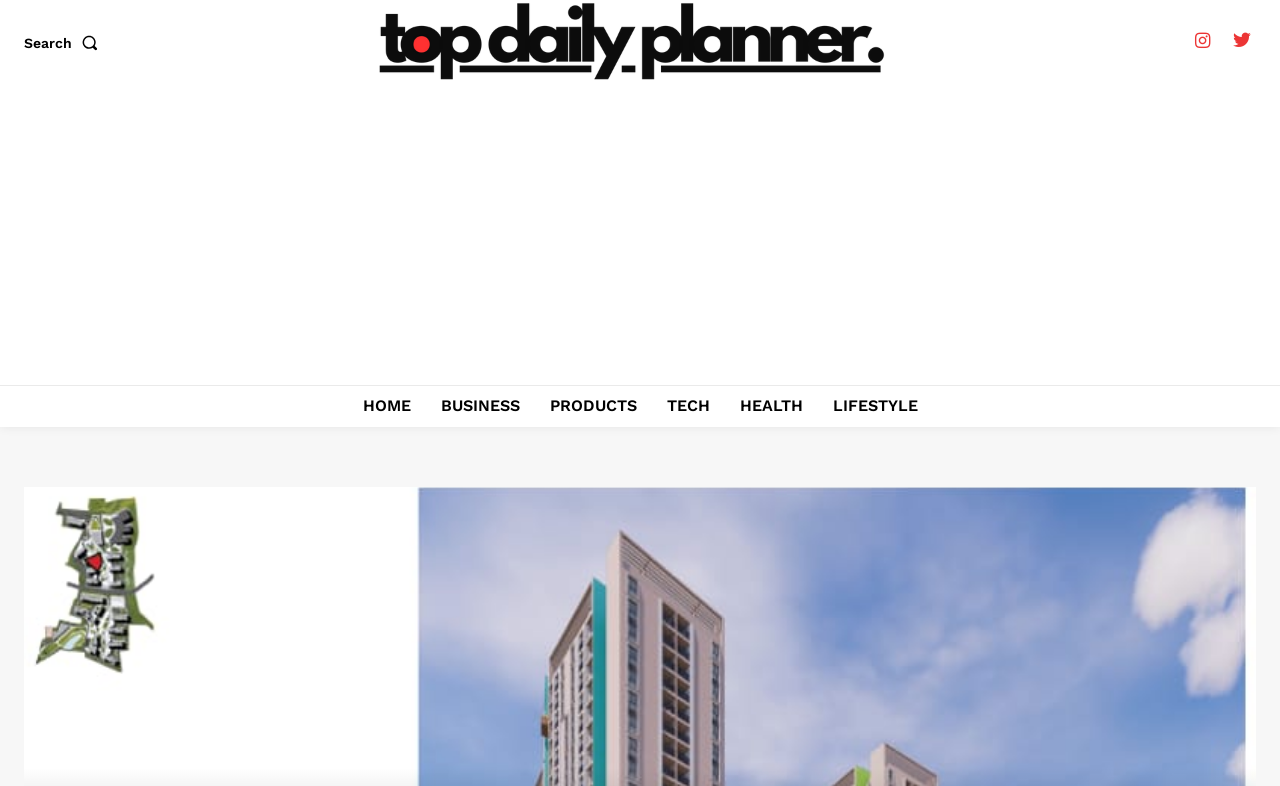Identify the bounding box coordinates of the region that should be clicked to execute the following instruction: "Visit the home page".

[0.275, 0.49, 0.329, 0.543]